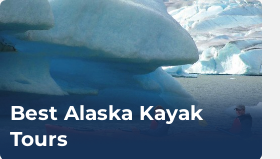Reply to the question with a single word or phrase:
What is the location of the kayak tour?

Alaska